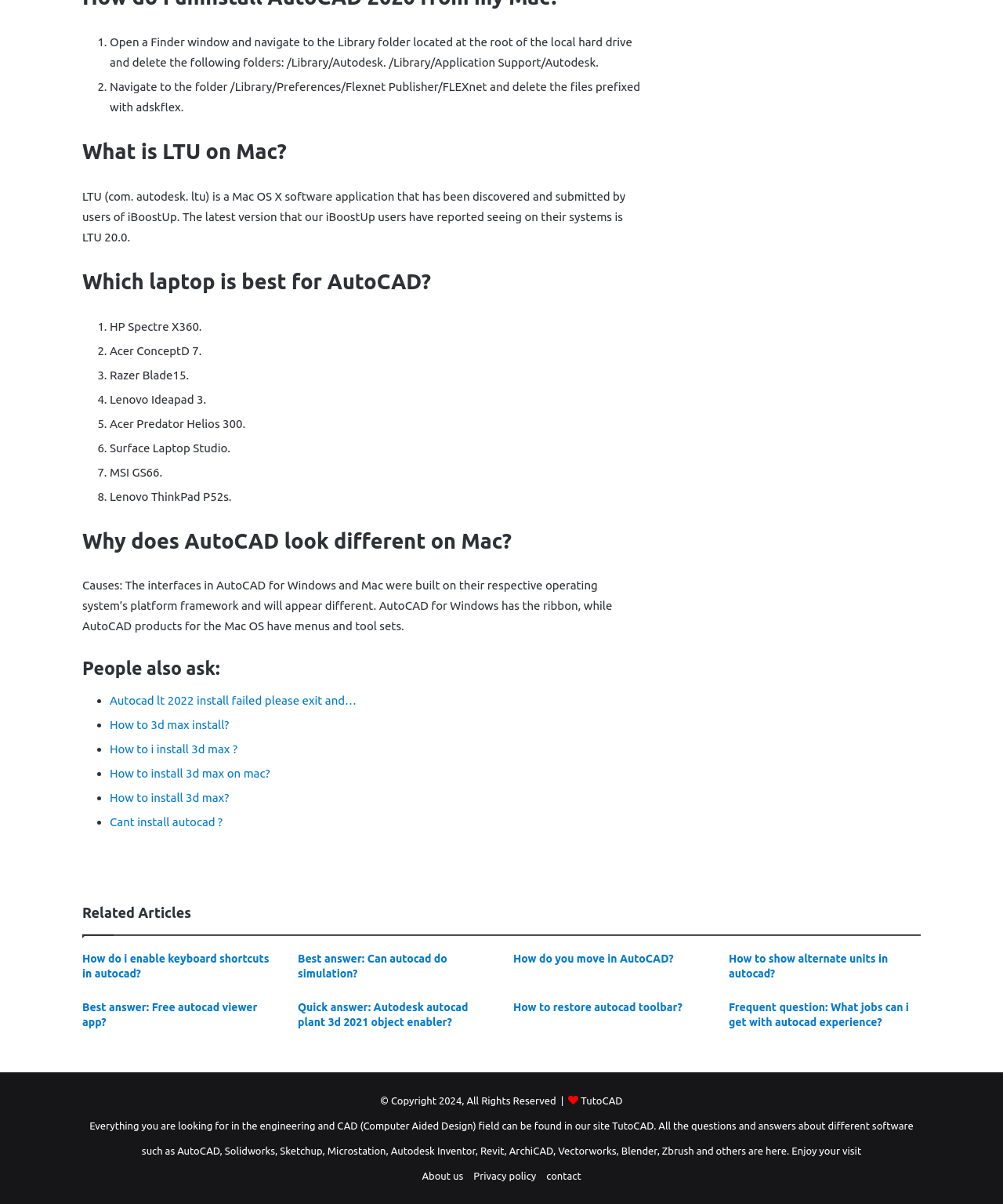Highlight the bounding box coordinates of the element you need to click to perform the following instruction: "Click on 'What is LTU on Mac?'."

[0.082, 0.114, 0.639, 0.138]